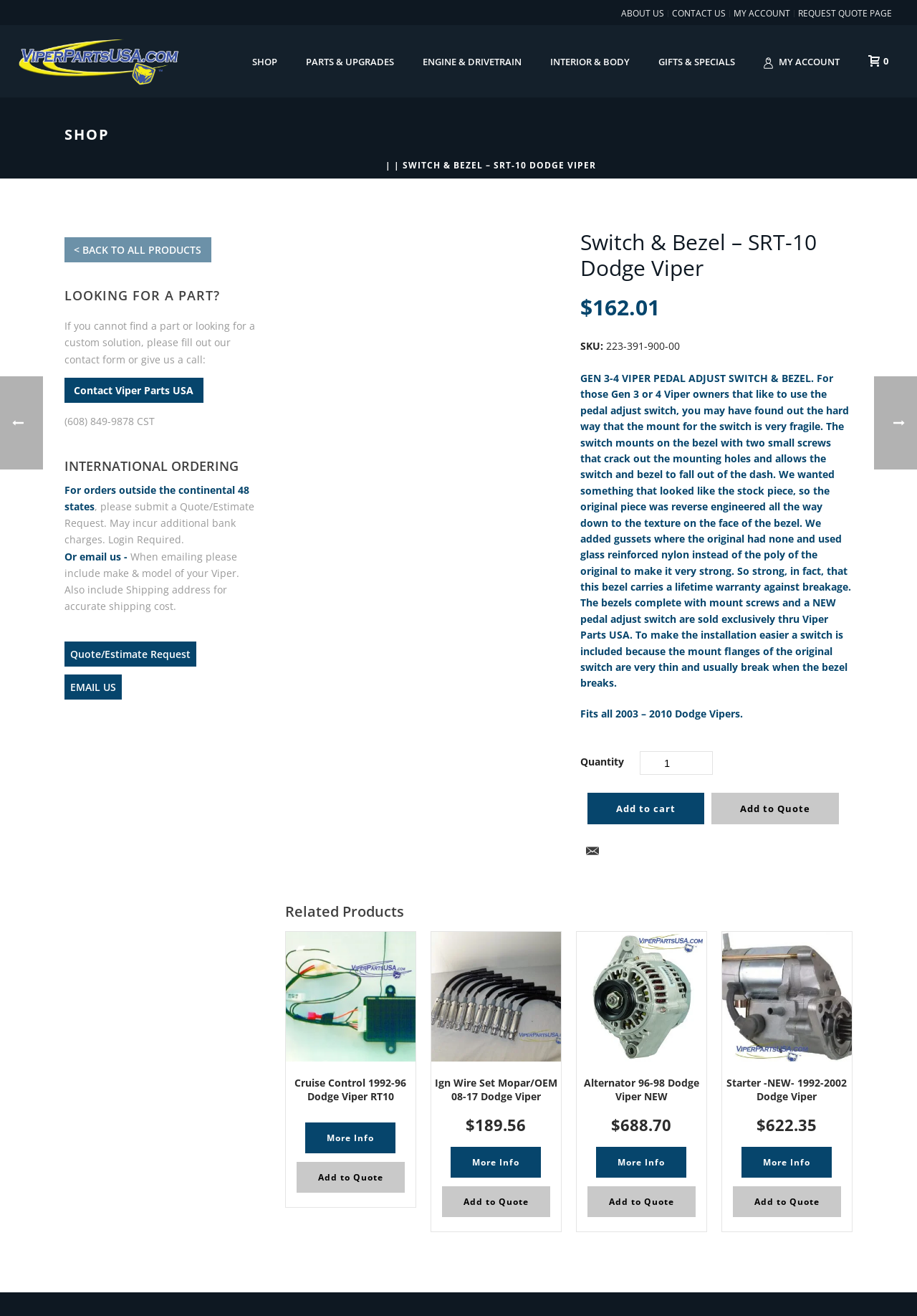Give a one-word or one-phrase response to the question:
What is the price of the product?

$162.01